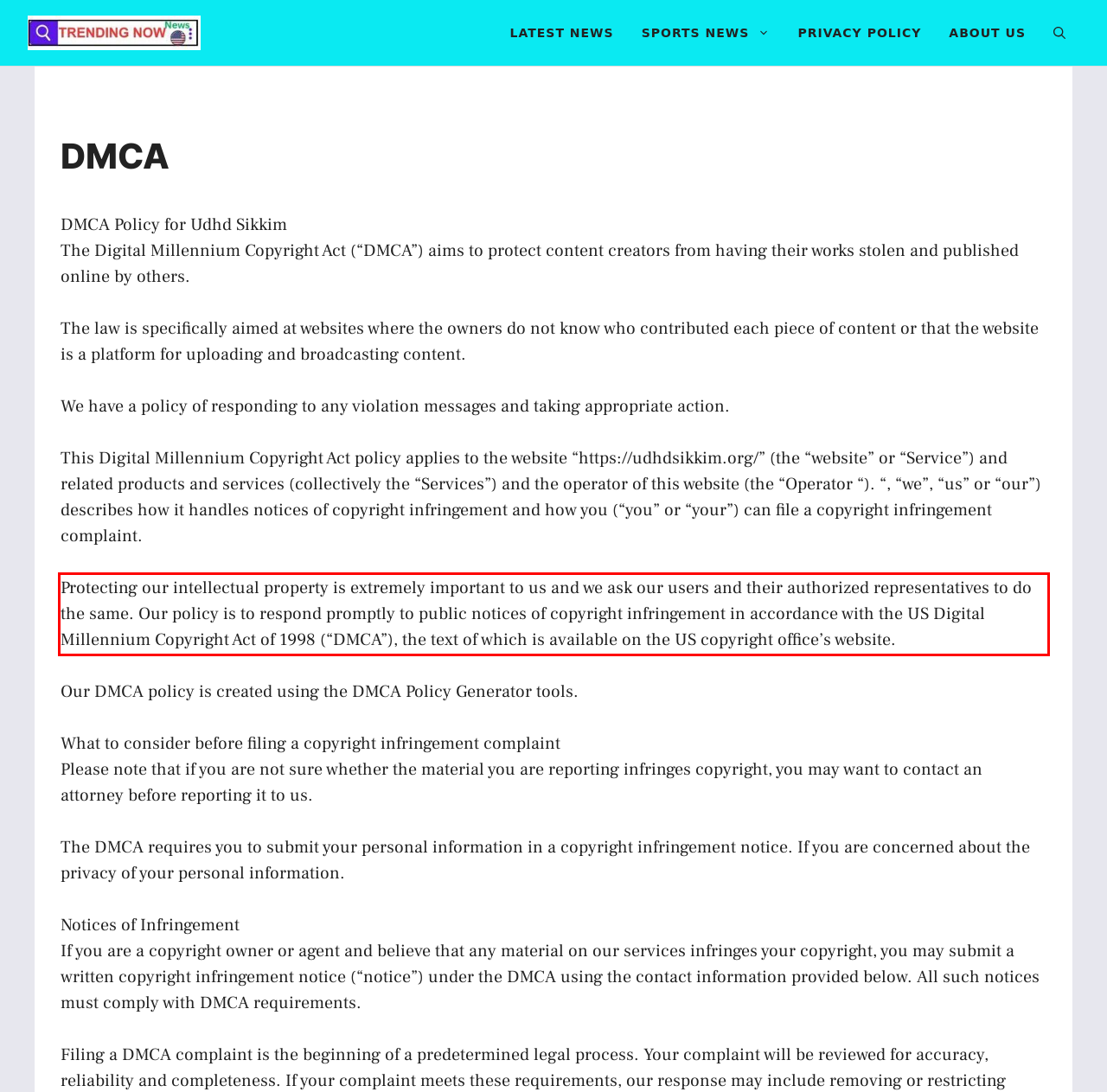Using the provided screenshot of a webpage, recognize the text inside the red rectangle bounding box by performing OCR.

Protecting our intellectual property is extremely important to us and we ask our users and their authorized representatives to do the same. Our policy is to respond promptly to public notices of copyright infringement in accordance with the US Digital Millennium Copyright Act of 1998 (“DMCA”), the text of which is available on the US copyright office’s website.